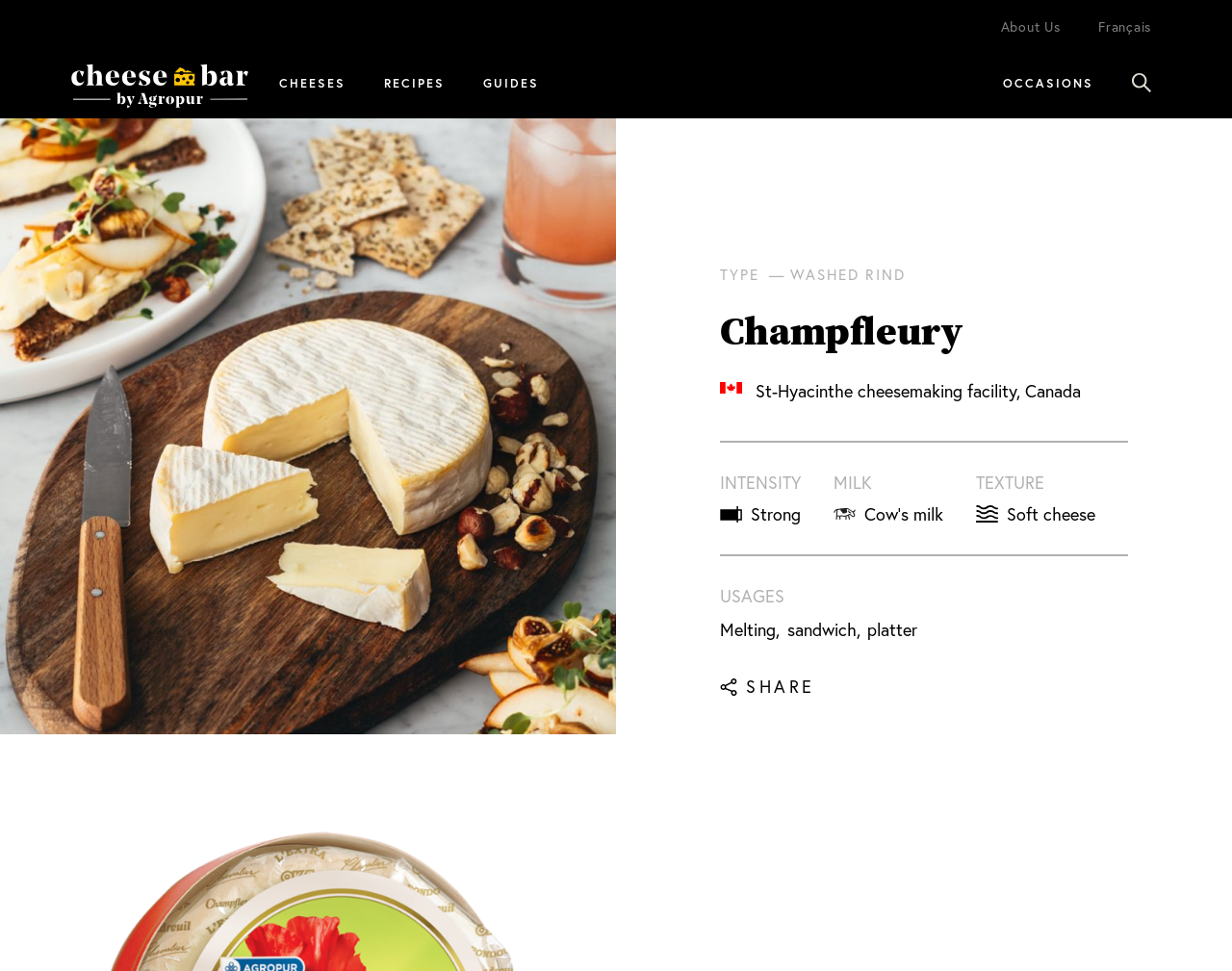Provide the bounding box coordinates for the UI element that is described as: "About Us".

[0.812, 0.018, 0.86, 0.037]